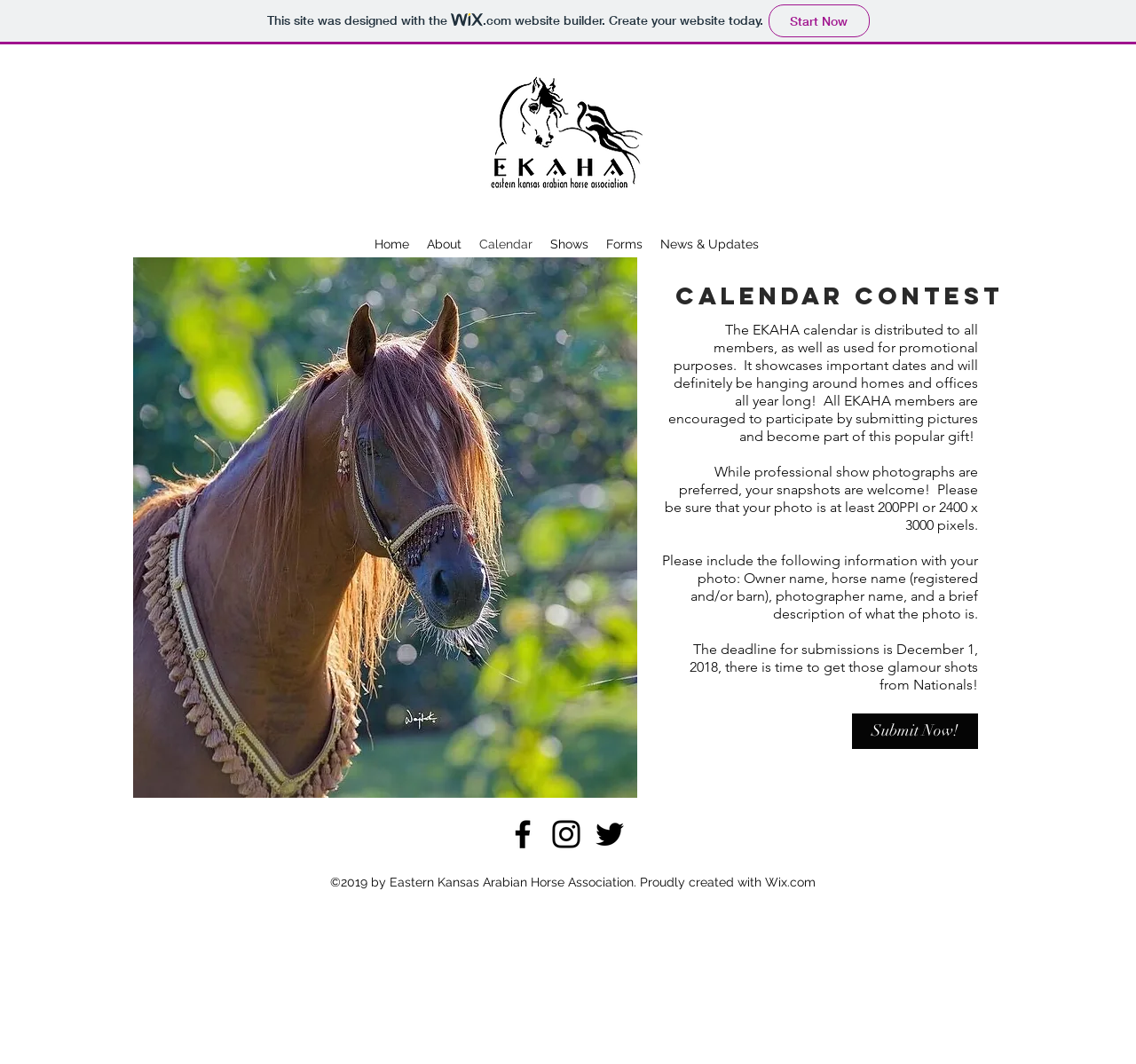Please identify the bounding box coordinates of the clickable element to fulfill the following instruction: "View the 'Calendar' page". The coordinates should be four float numbers between 0 and 1, i.e., [left, top, right, bottom].

[0.414, 0.217, 0.476, 0.242]